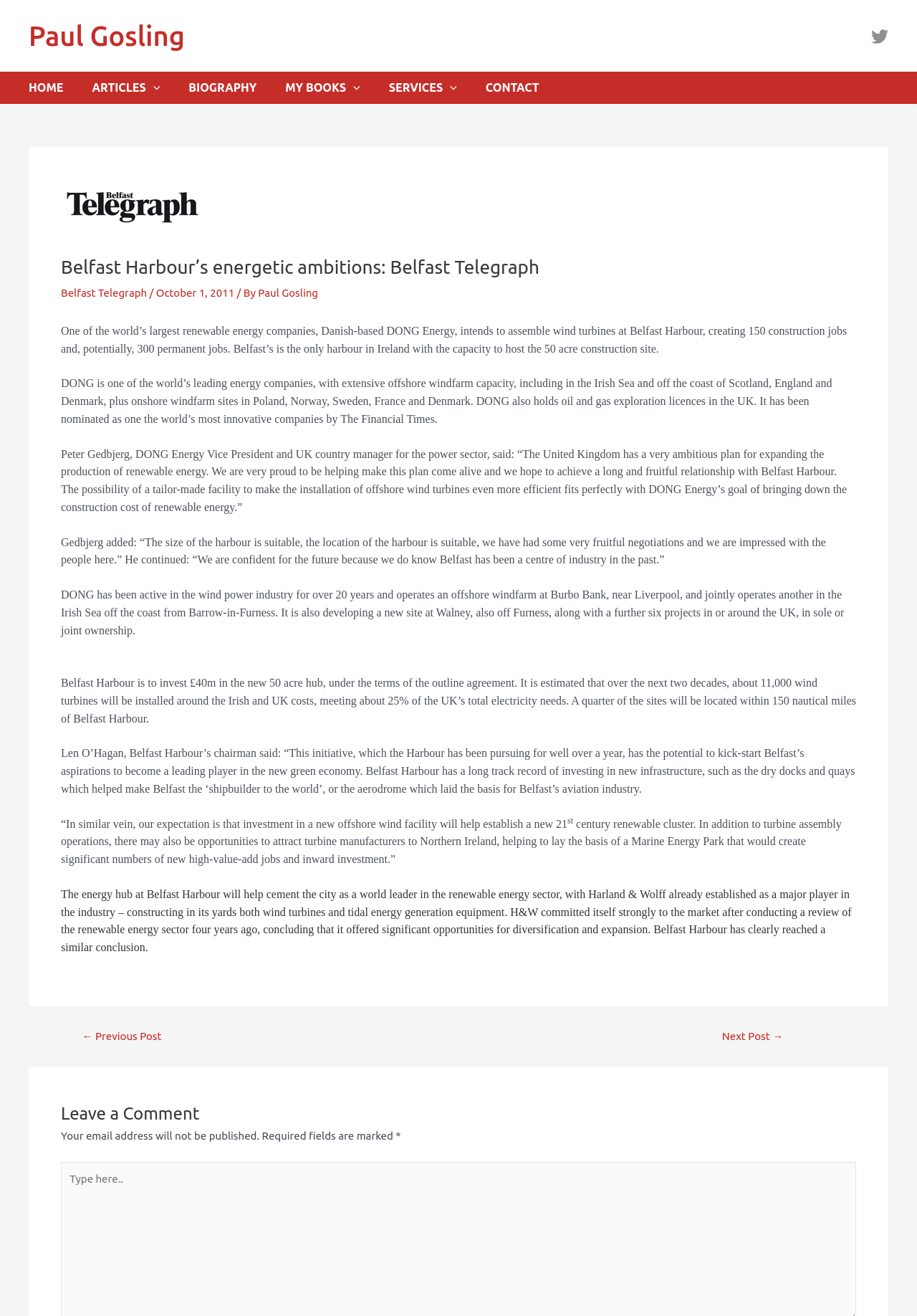Bounding box coordinates must be specified in the format (top-left x, top-left y, bottom-right x, bottom-right y). All values should be floating point numbers between 0 and 1. What are the bounding box coordinates of the UI element described as: parent_node: ARTICLES aria-label="Menu Toggle"

[0.159, 0.054, 0.174, 0.079]